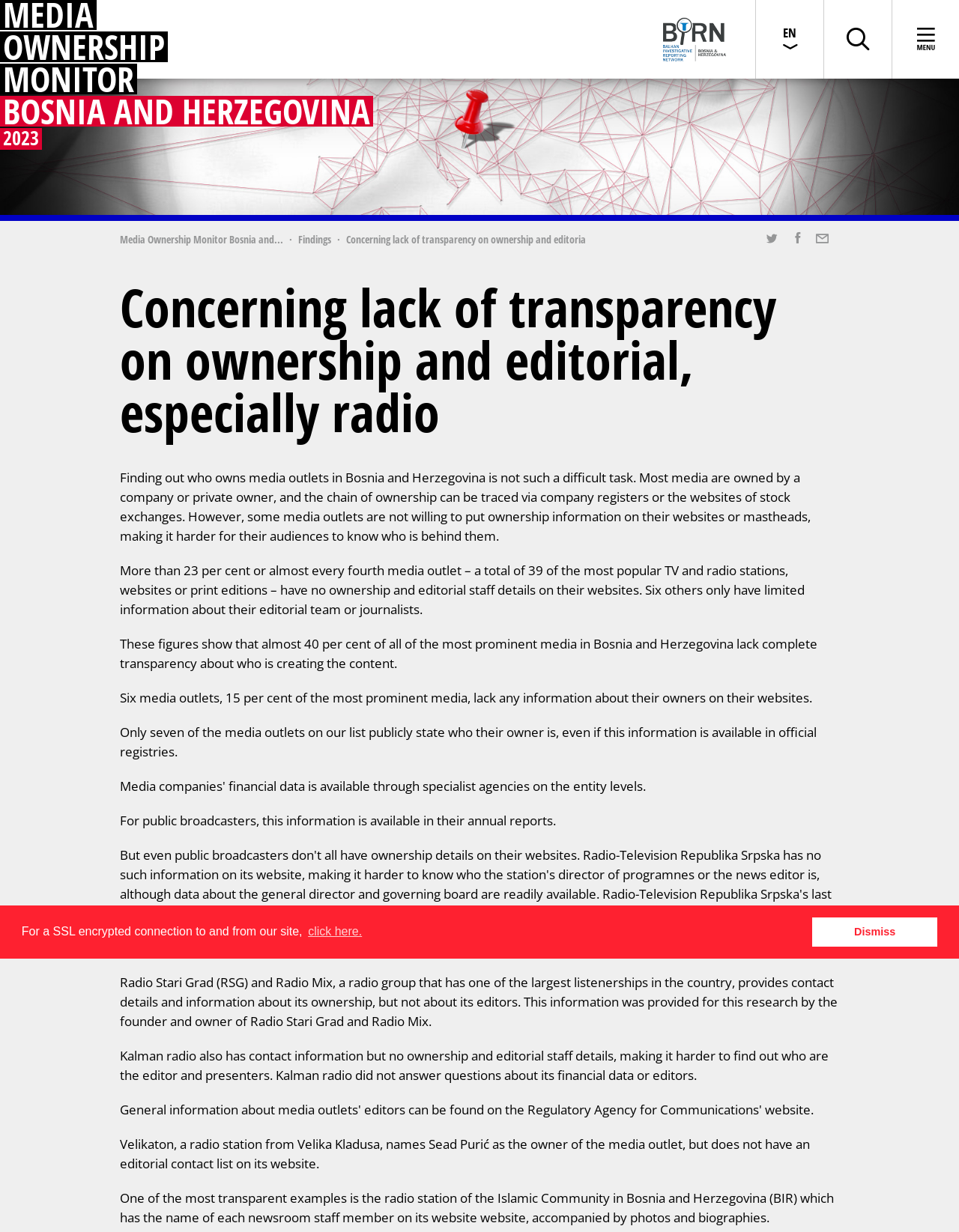What is the name of the radio station with the most transparent example?
Respond to the question with a well-detailed and thorough answer.

The text states that 'One of the most transparent examples is the radio station of the Islamic Community in Bosnia and Herzegovina (BIR) which has the name of each newsroom staff member on its website website, accompanied by photos and biographies.'